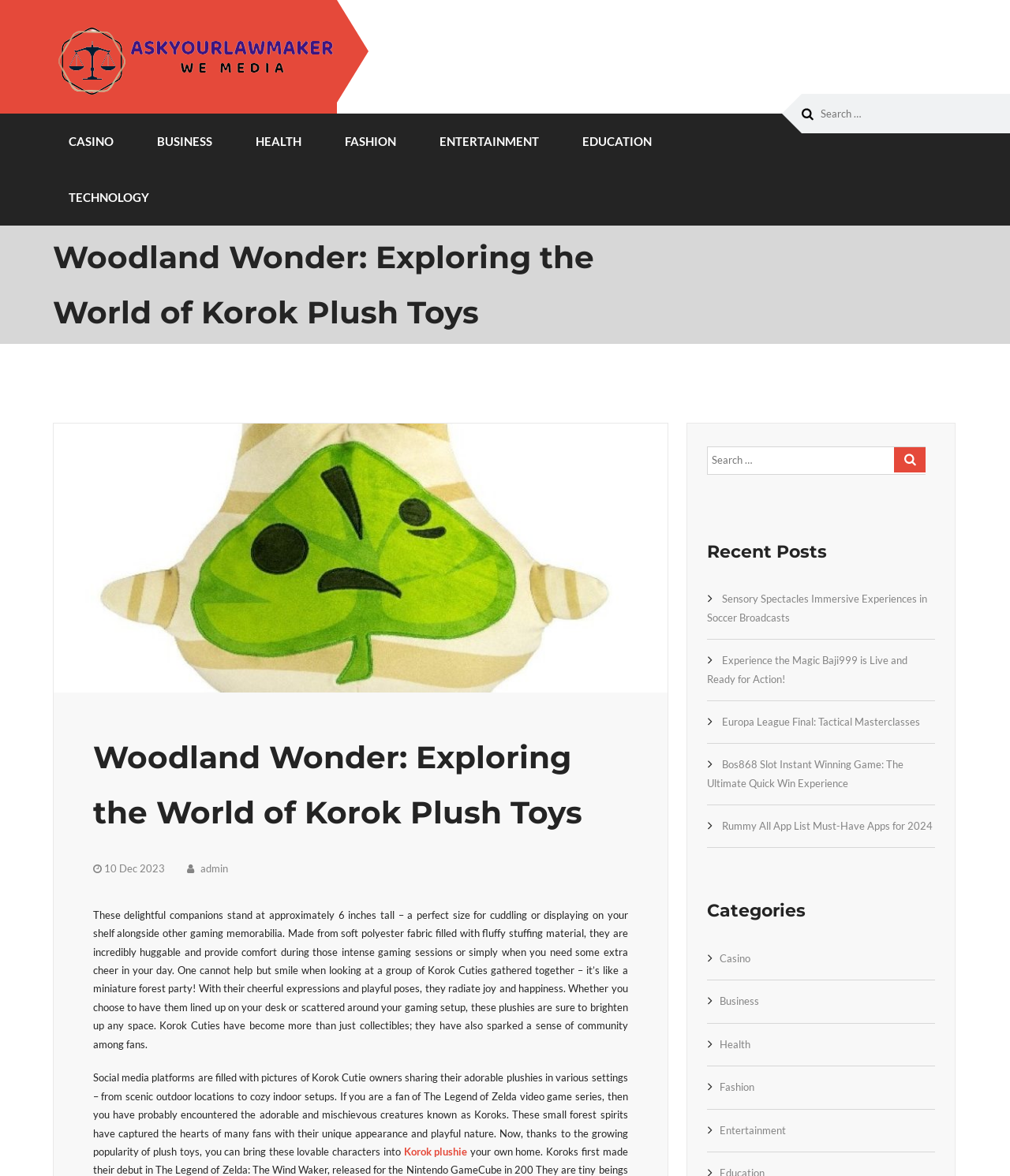Please provide a comprehensive answer to the question below using the information from the image: What is the size of the Korok Cuties?

According to the webpage content, the Korok Cuties stand at approximately 6 inches tall, which is mentioned in the description of the plush toys.